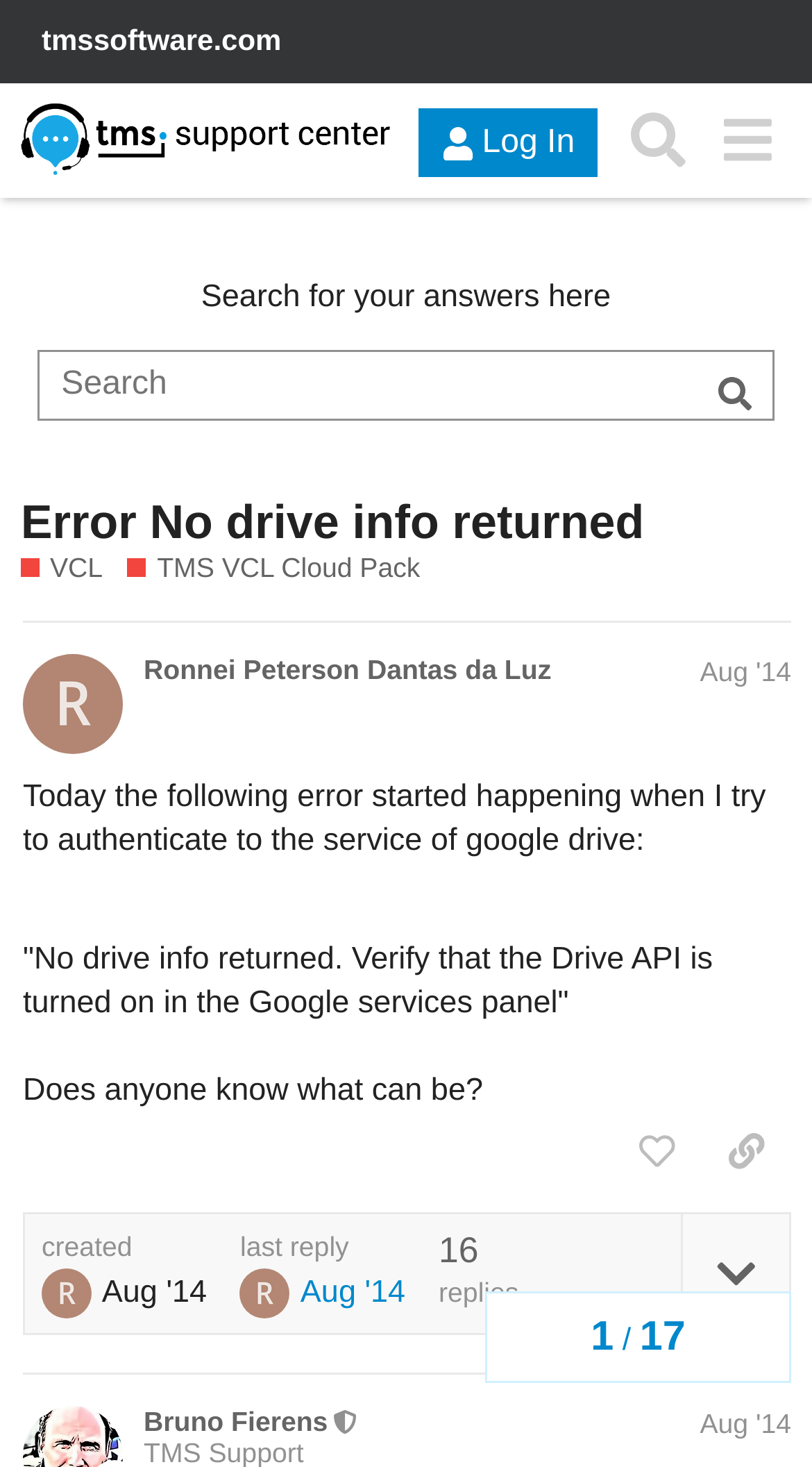Respond with a single word or phrase to the following question: What is the topic of the post?

Error No drive info returned